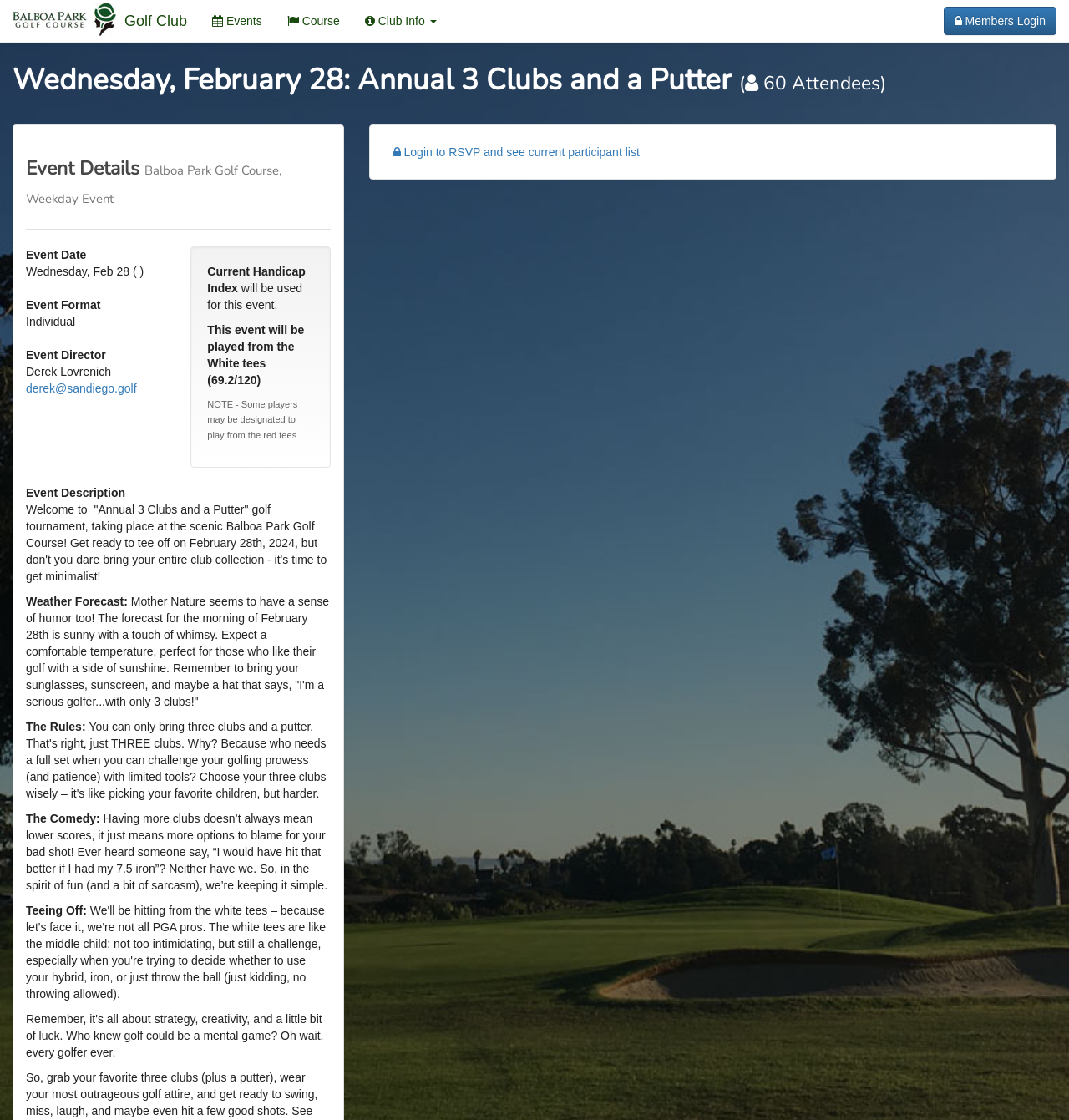Elaborate on the information and visuals displayed on the webpage.

The webpage appears to be an event page for the "Annual 3 Clubs and a Putter" golf tournament at Balboa Park Golf Course. At the top left, there is a logo of Balboa Park Golf Course, accompanied by a link to the golf course's website. Next to the logo, there are three navigation links: "Events", "Course", and "Club Info".

Below the navigation links, there is a prominent heading that displays the event title, date, and the number of attendees. Underneath, there is a section titled "Event Details" that provides information about the event, including the location and type of event.

The main content of the page is divided into several sections. The first section displays event details in a list format, including the event date, format, and director. The event director's email address is also provided as a link.

Following the event details section, there are several paragraphs of text that describe the event, including the rules and format of the tournament. The text is written in a humorous tone and includes jokes about golf and the challenges of playing with only three clubs.

On the right side of the page, there is a button that allows users to log in and RSVP for the event, as well as view the current participant list. At the top right, there is a "Members Login" button.

Throughout the page, there are no images aside from the Balboa Park Golf Course logo at the top. The layout is clean and easy to navigate, with clear headings and concise text.